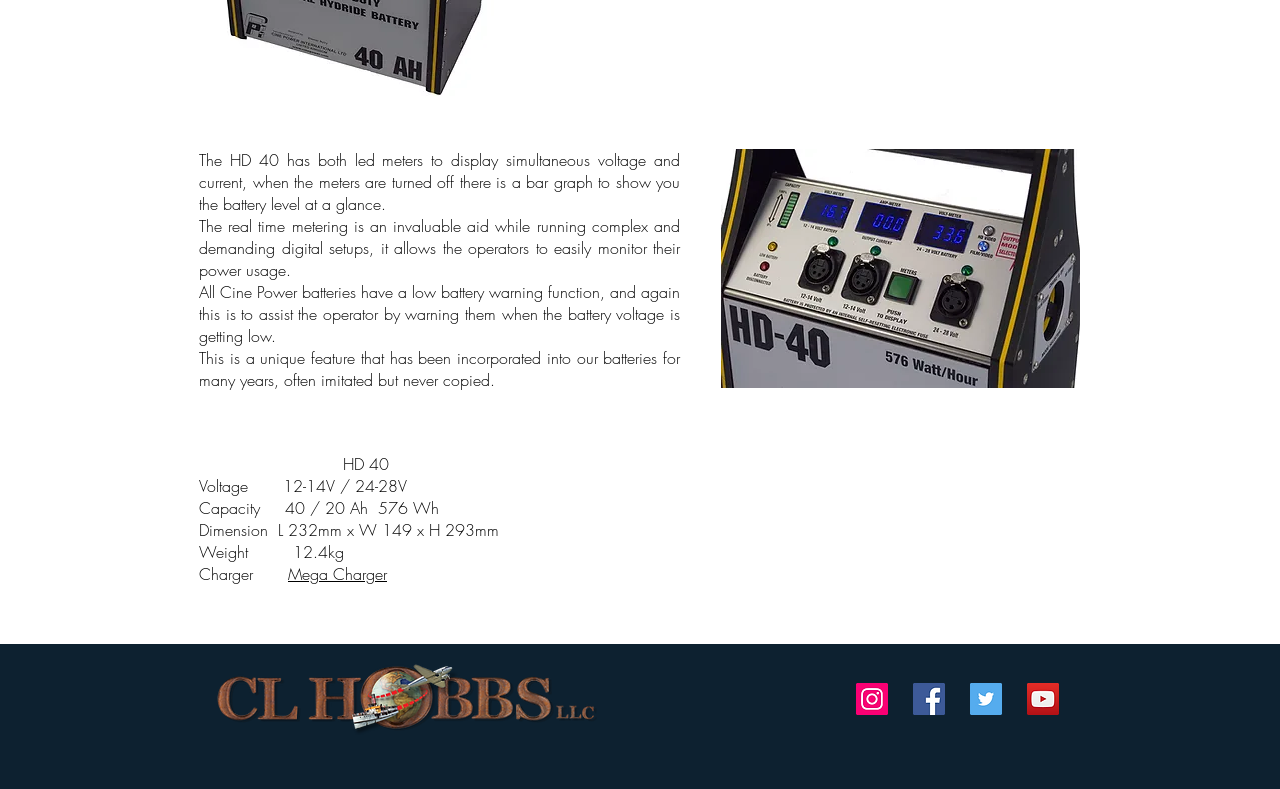Please provide the bounding box coordinates for the UI element as described: "Mega Charger". The coordinates must be four floats between 0 and 1, represented as [left, top, right, bottom].

[0.225, 0.714, 0.302, 0.741]